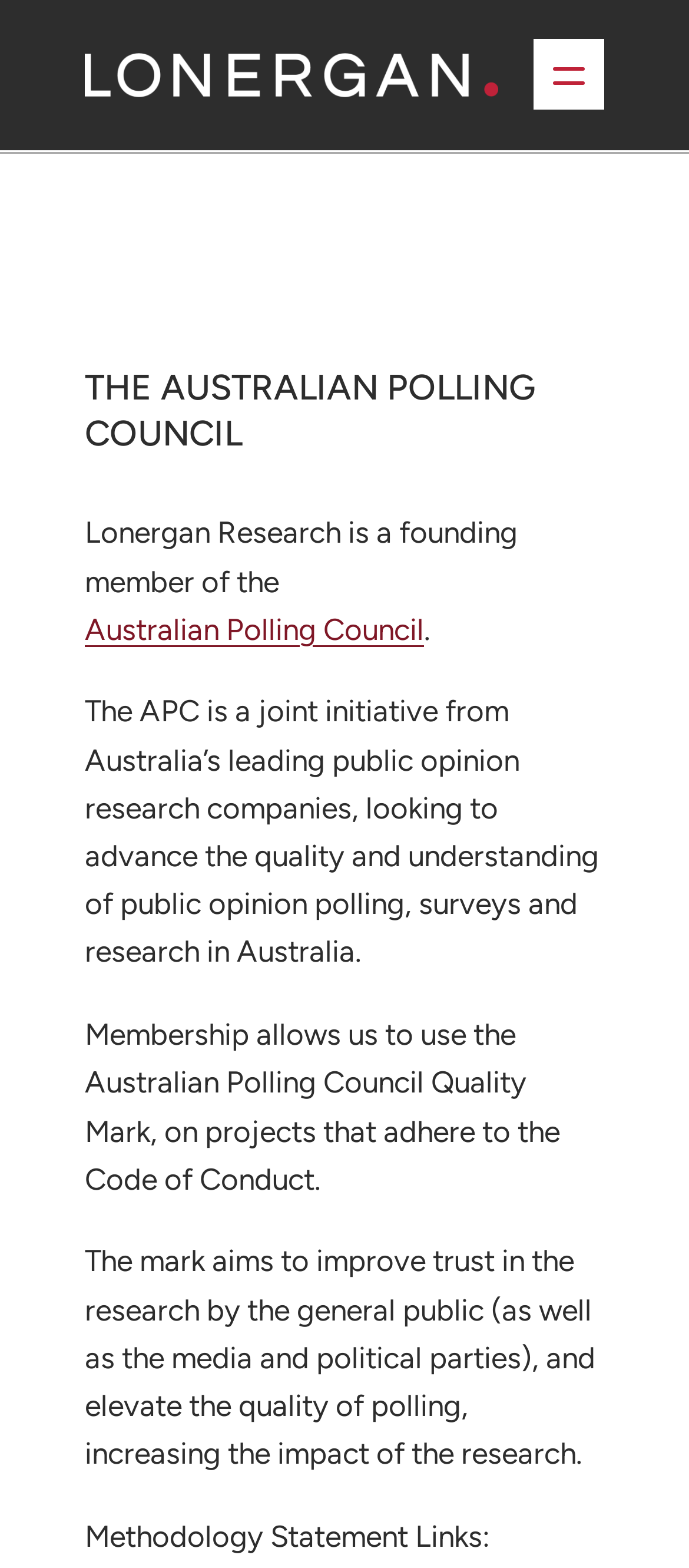Please identify the coordinates of the bounding box that should be clicked to fulfill this instruction: "Log in".

[0.123, 0.508, 0.302, 0.539]